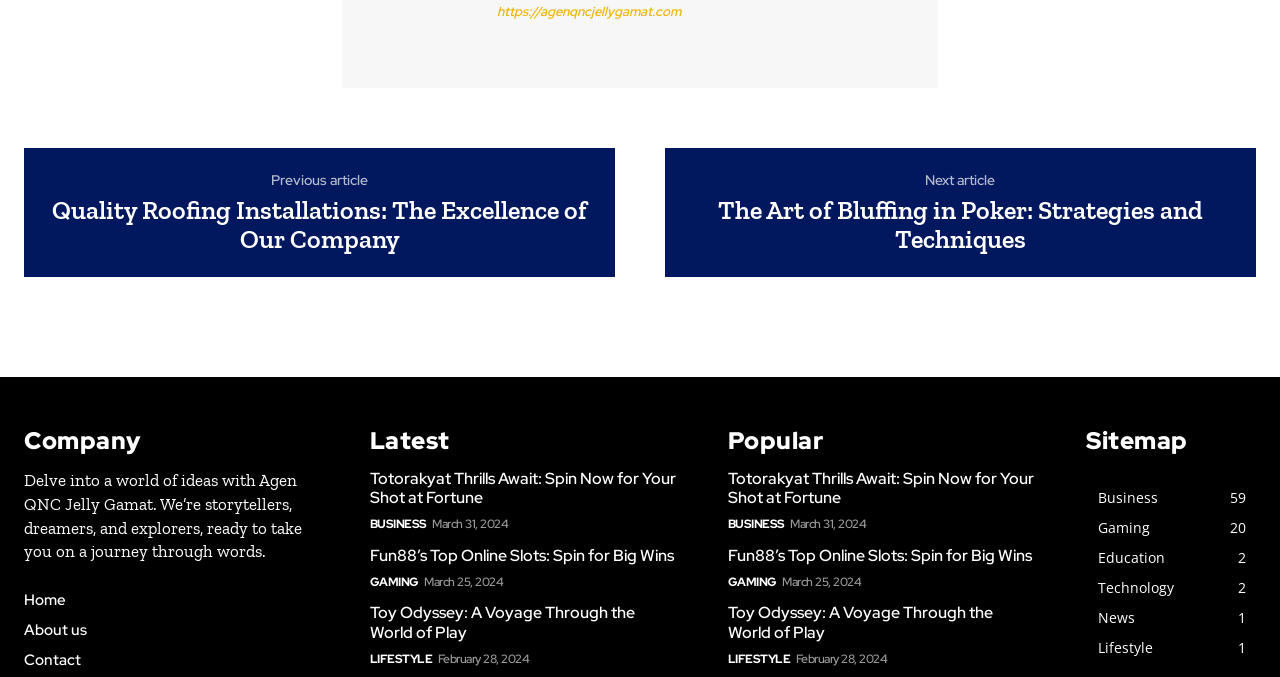Locate the bounding box coordinates of the clickable element to fulfill the following instruction: "Check the 'Sitemap'". Provide the coordinates as four float numbers between 0 and 1 in the format [left, top, right, bottom].

[0.849, 0.631, 0.928, 0.674]